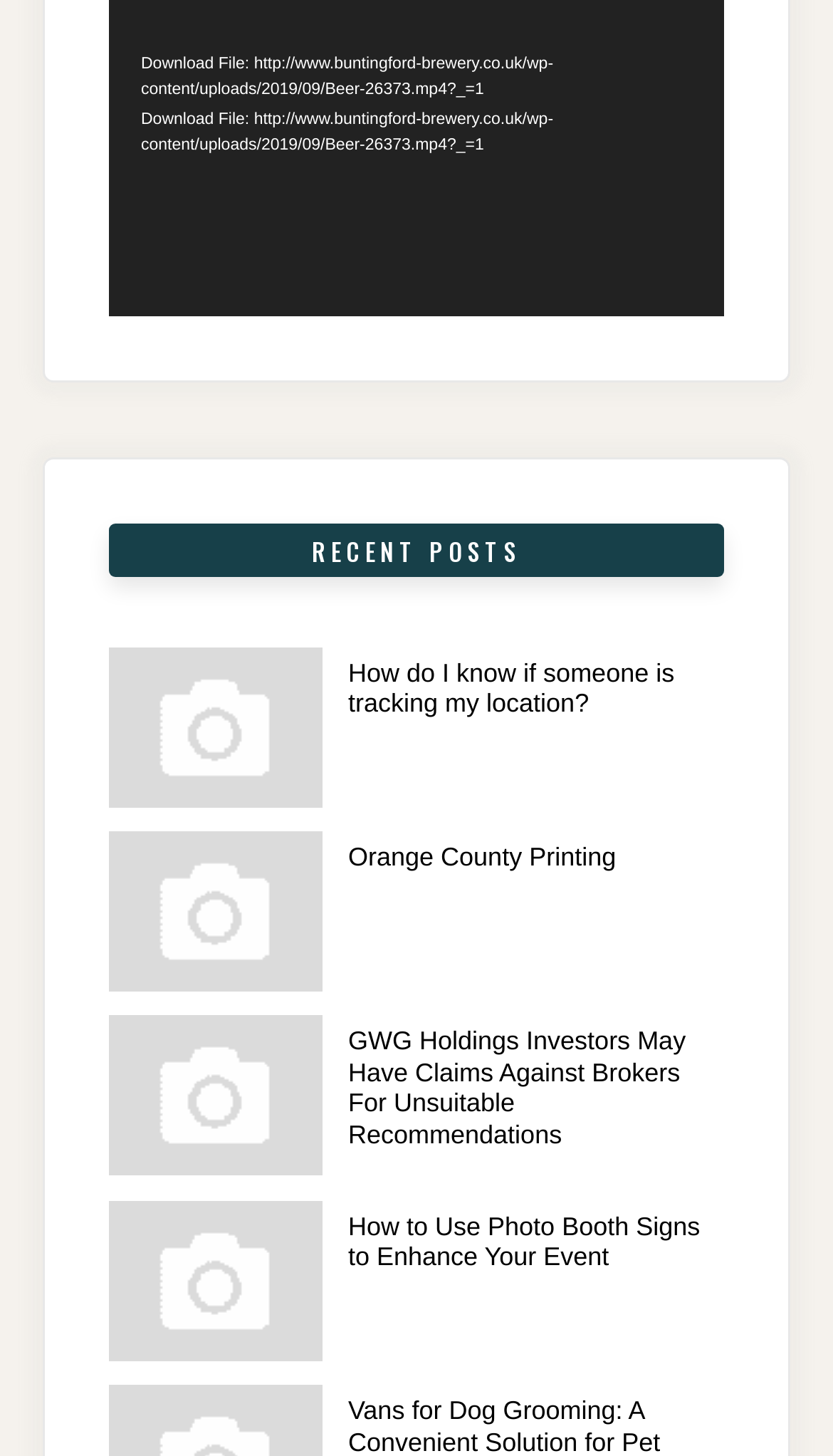Respond to the question below with a single word or phrase: What is the purpose of the button with the text 'Play'?

Play video